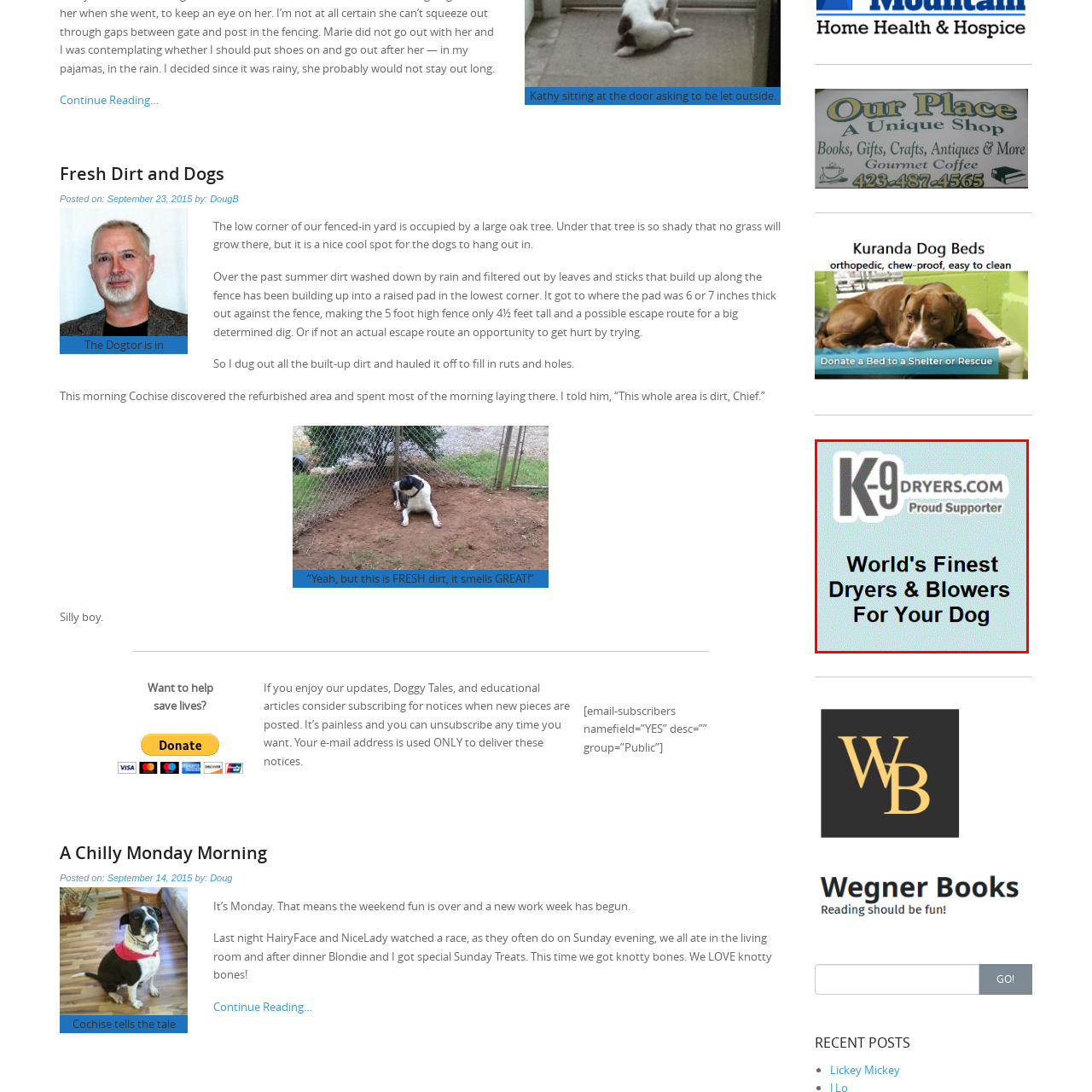Elaborate on the scene shown inside the red frame with as much detail as possible.

This image features the logo and promotional message for K-9 Dryers, a brand dedicated to providing high-quality dryers and blowers specifically designed for dogs. The logo prominently displays "K-9 DRYERS.COM" alongside the text "Proud Supporter." Below the logo, the caption reads, "World's Finest Dryers & Blowers For Your Dog," emphasizing the brand's commitment to offering superior grooming products for pet owners. This eye-catching design communicates a clear message of support and quality for canine care.